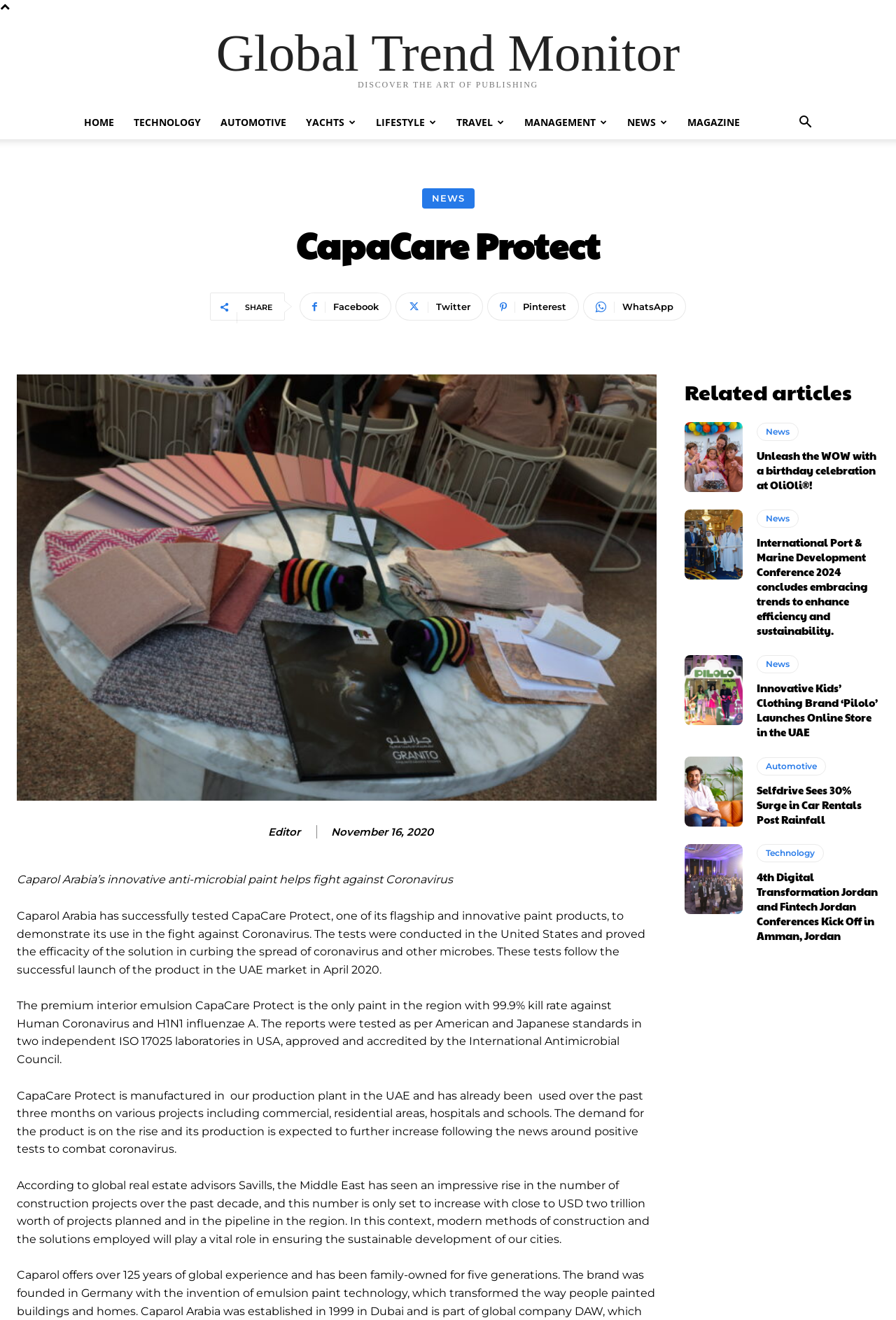Please identify the bounding box coordinates of the element I need to click to follow this instruction: "Read the 'Related articles'".

[0.764, 0.289, 0.951, 0.305]